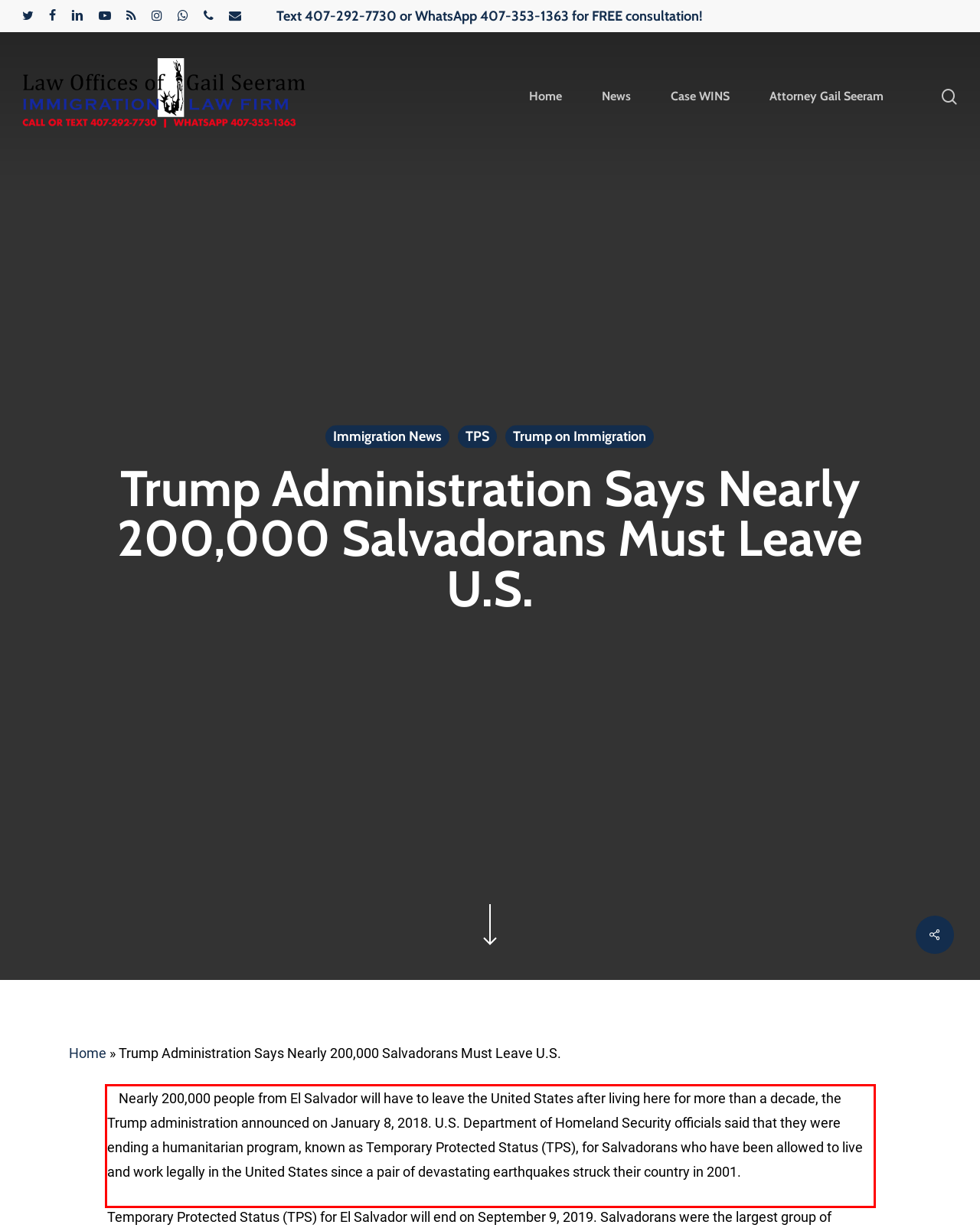Please extract the text content within the red bounding box on the webpage screenshot using OCR.

Nearly 200,000 people from El Salvador will have to leave the United States after living here for more than a decade, the Trump administration announced on January 8, 2018. U.S. Department of Homeland Security officials said that they were ending a humanitarian program, known as Temporary Protected Status (TPS), for Salvadorans who have been allowed to live and work legally in the United States since a pair of devastating earthquakes struck their country in 2001.